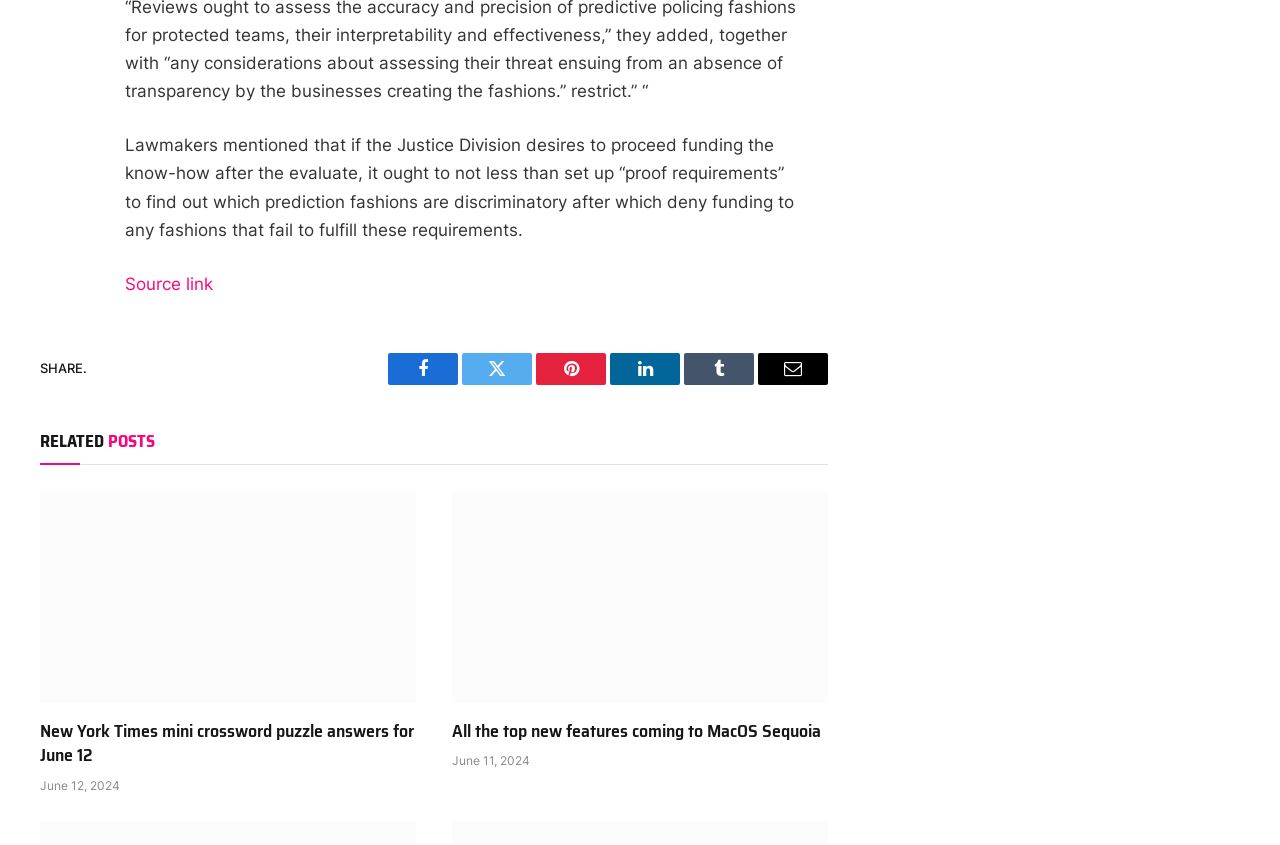Find the bounding box coordinates of the element to click in order to complete the given instruction: "Share on Facebook."

[0.303, 0.418, 0.358, 0.456]